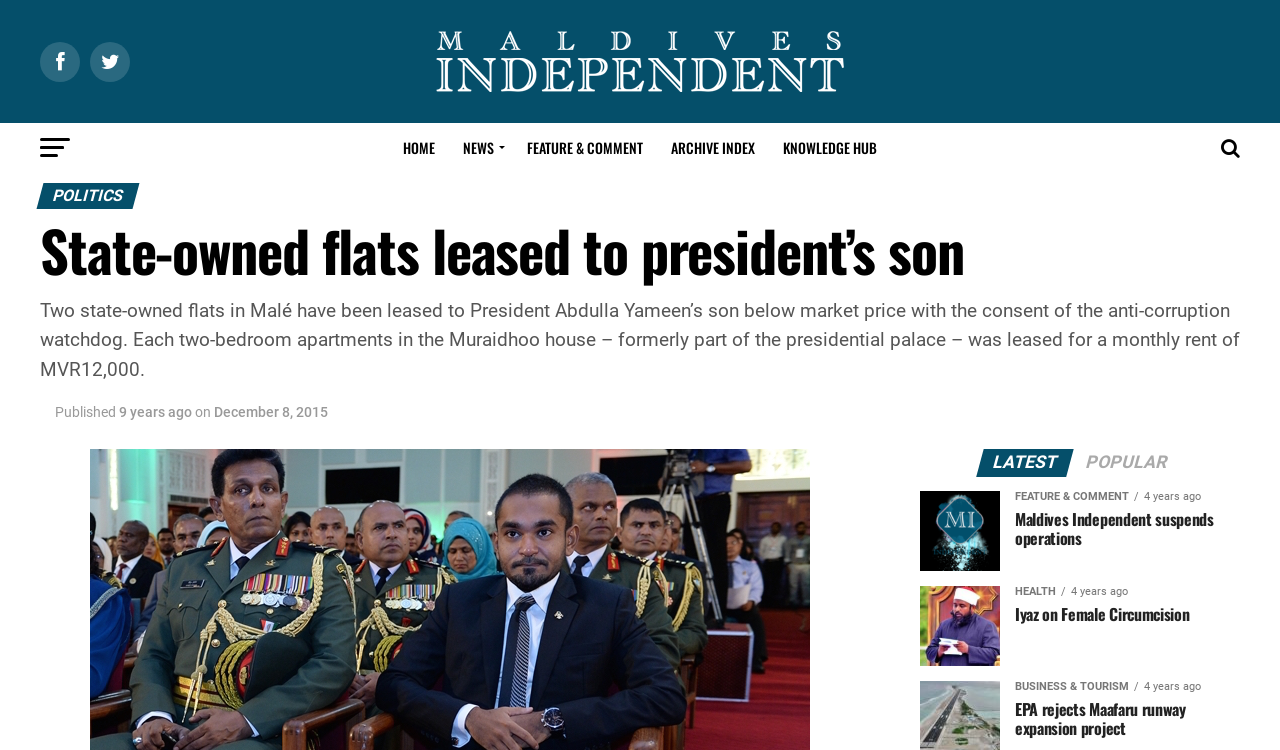Describe the entire webpage, focusing on both content and design.

The webpage appears to be a news article from the Maldives Independent. At the top, there is a logo of Maldives Independent, accompanied by a link to the website's homepage. Below the logo, there are several navigation links, including "HOME", "NEWS", "FEATURE & COMMENT", "ARCHIVE INDEX", and "KNOWLEDGE HUB", arranged horizontally across the page.

The main content of the page is divided into two sections. The top section has a heading "POLITICS" and a subheading "State-owned flats leased to president’s son", indicating the topic of the article. Below the heading, there is a paragraph of text summarizing the article, which discusses the leasing of two state-owned flats to the President's son at below market price.

To the right of the article summary, there is a section displaying the publication date, "December 8, 2015", and the time elapsed since publication, "9 years ago". 

The second section of the main content appears to be a sidebar or a list of related articles. It contains three headings, "Maldives Independent suspends operations", "Iyaz on Female Circumcision", and "EPA rejects Maafaru runway expansion project", each with a corresponding image. There are also two links, "LATEST" and "POPULAR", at the top of this section.

Overall, the webpage has a simple and organized layout, with clear headings and concise text, making it easy to navigate and read.